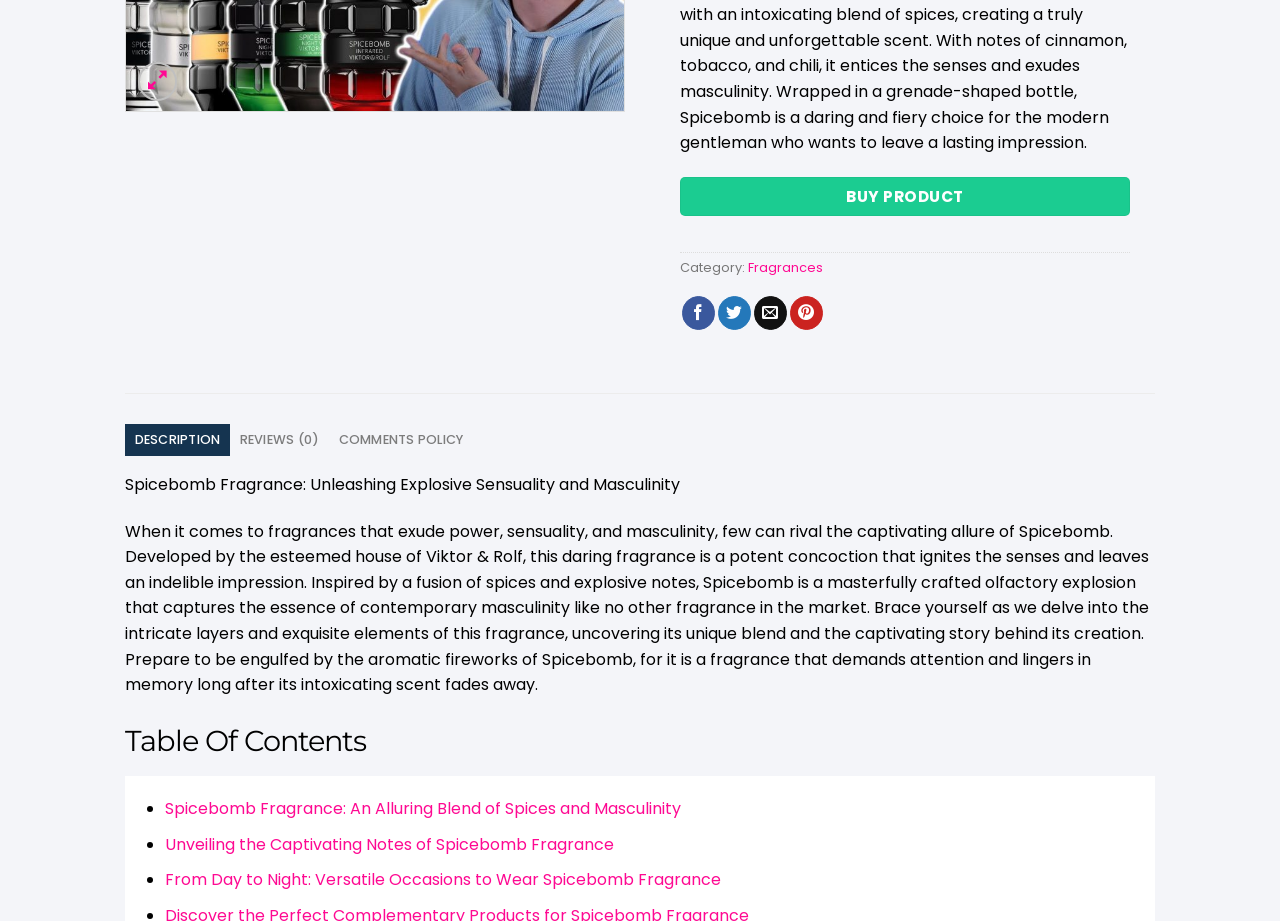Using the description "Comments Policy", locate and provide the bounding box of the UI element.

[0.257, 0.461, 0.37, 0.495]